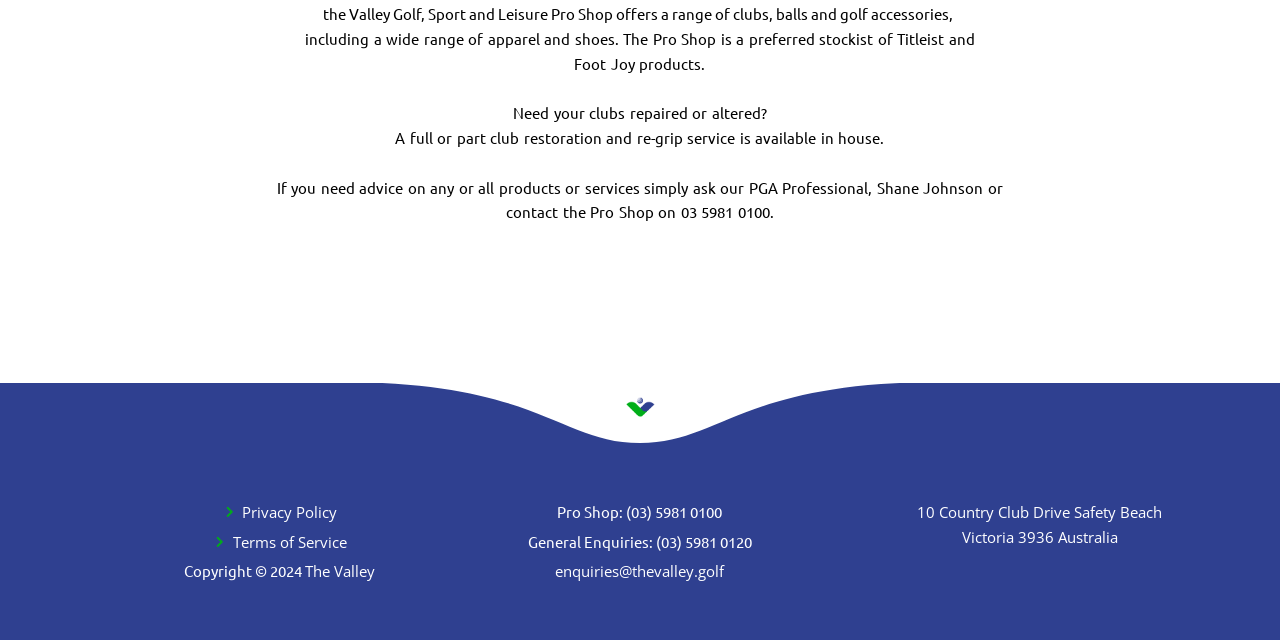Determine the bounding box for the described UI element: "enquiries@thevalley.golf".

[0.434, 0.877, 0.566, 0.908]